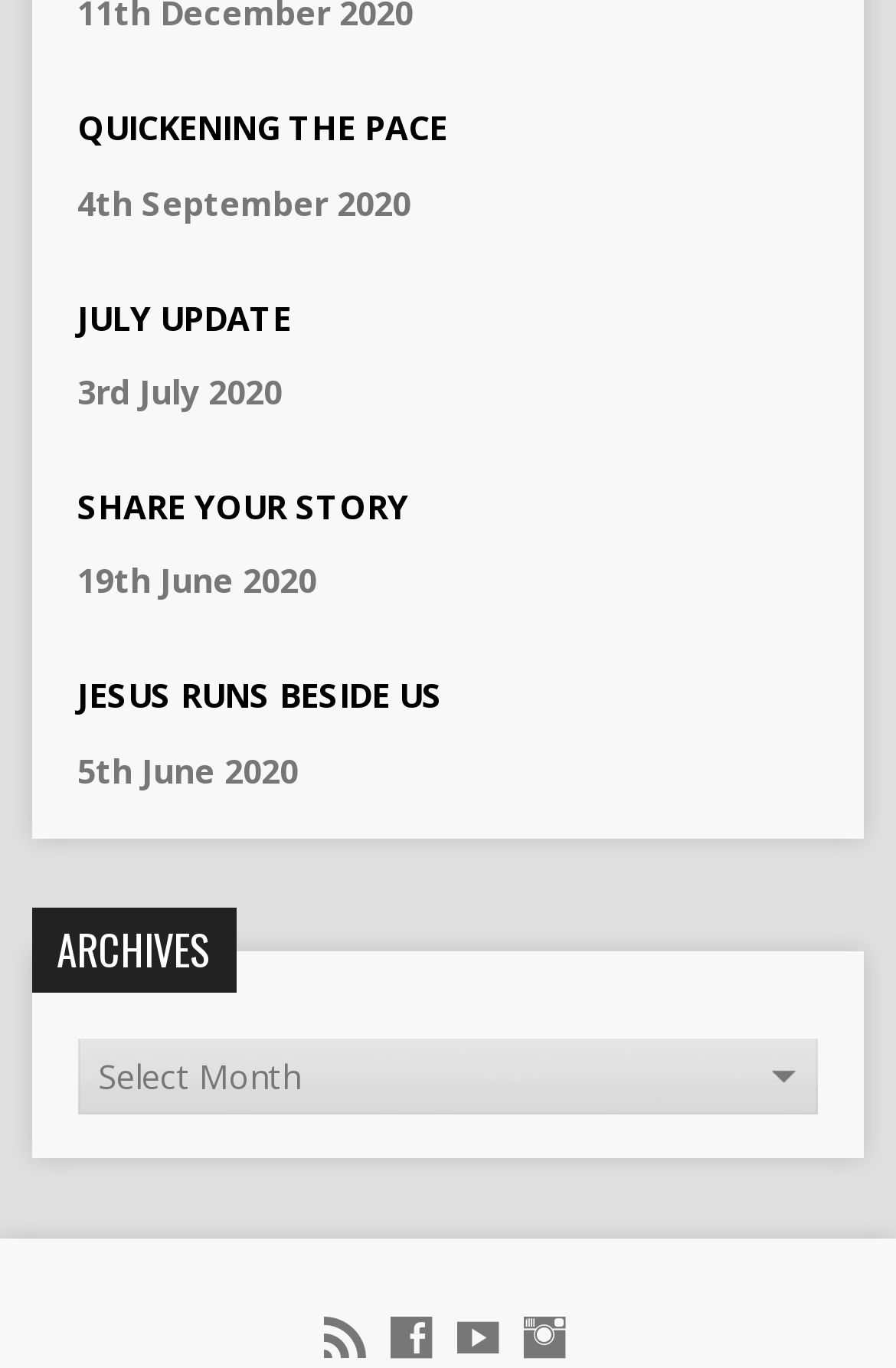Highlight the bounding box coordinates of the element you need to click to perform the following instruction: "view SHARE YOUR STORY article."

[0.086, 0.355, 0.456, 0.386]